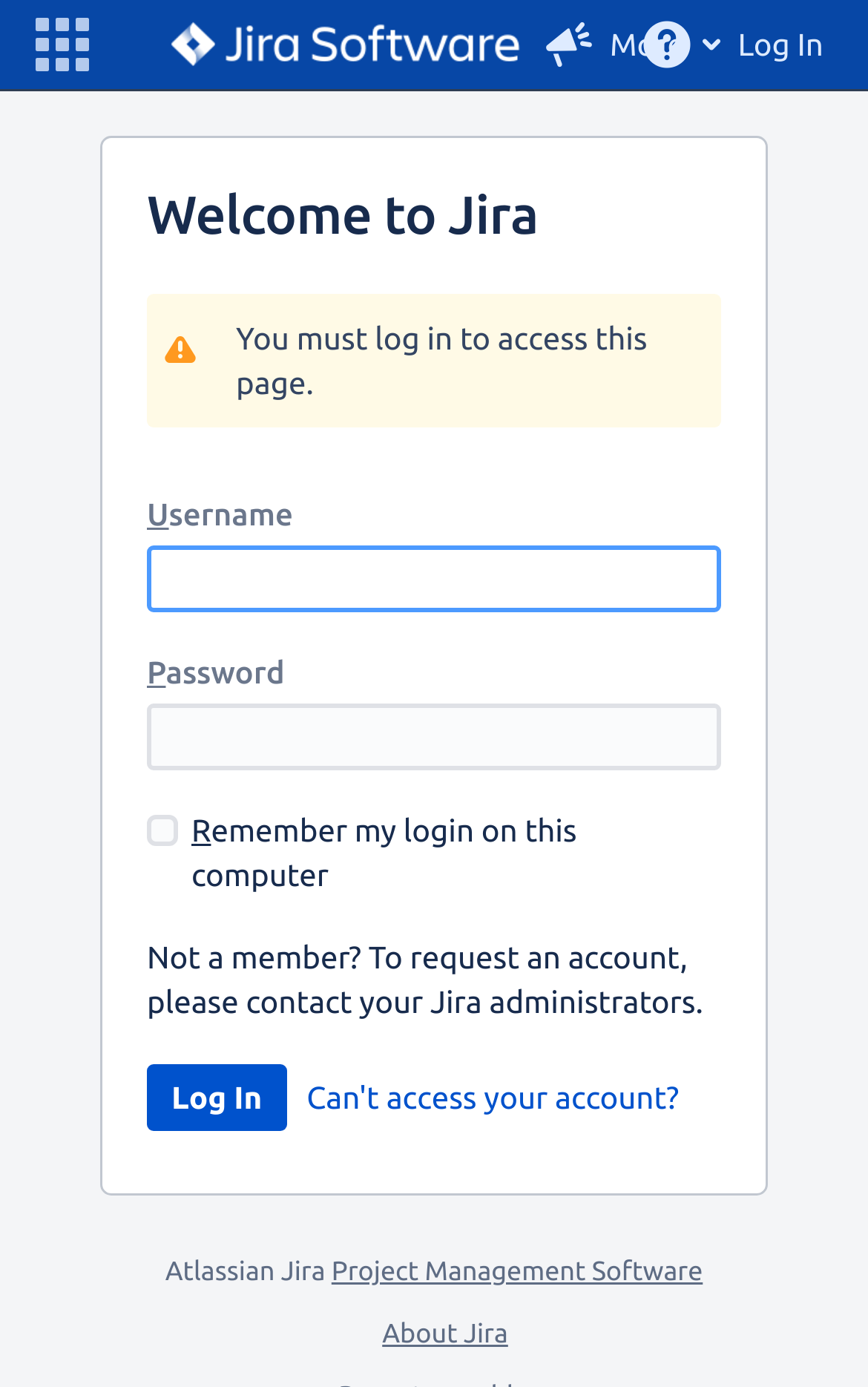Provide a one-word or short-phrase response to the question:
What is the logo above the 'Welcome to Jira' heading?

Jira